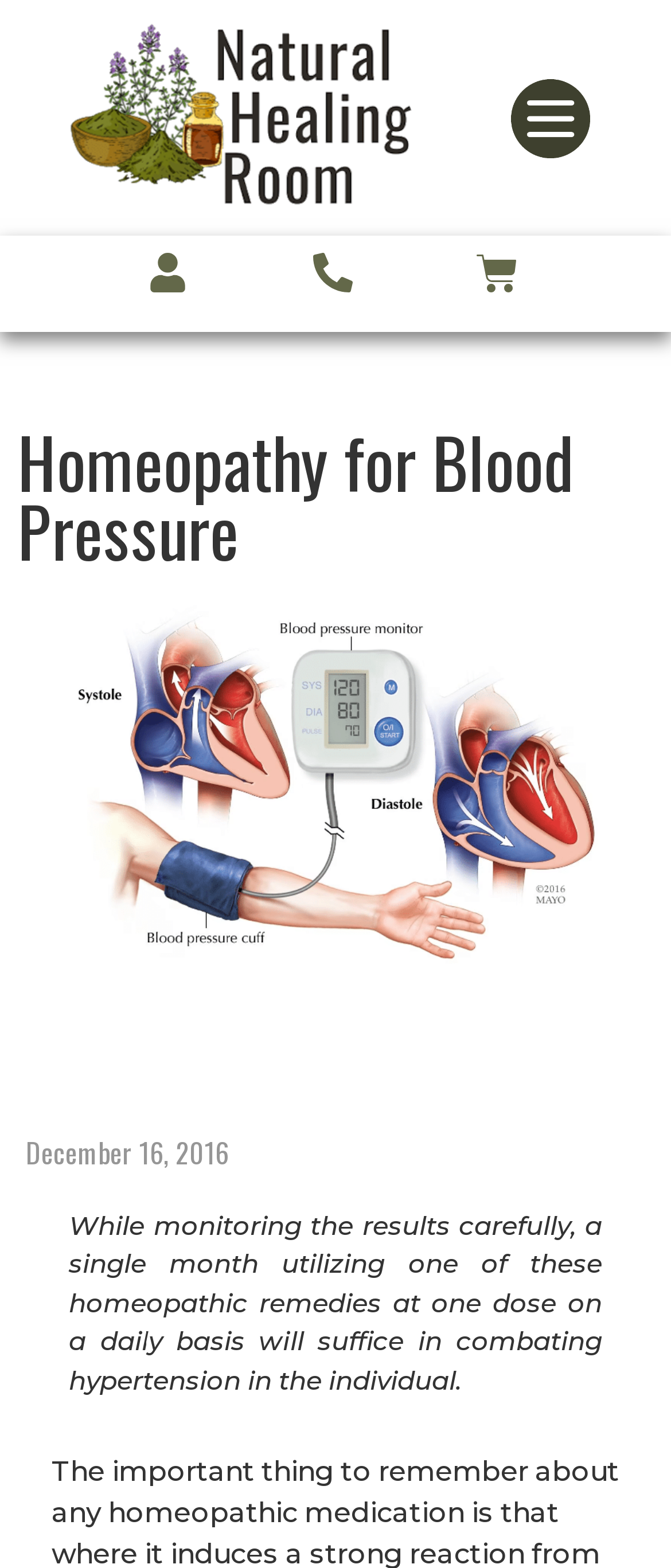What is the purpose of the homeopathic remedies?
Can you provide an in-depth and detailed response to the question?

According to the StaticText element, the homeopathic remedies are used to combat hypertension in individuals, as stated in the sentence 'While monitoring the results carefully, a single month utilizing one of these homeopathic remedies at one dose on a daily basis will suffice in combating hypertension in the individual.'